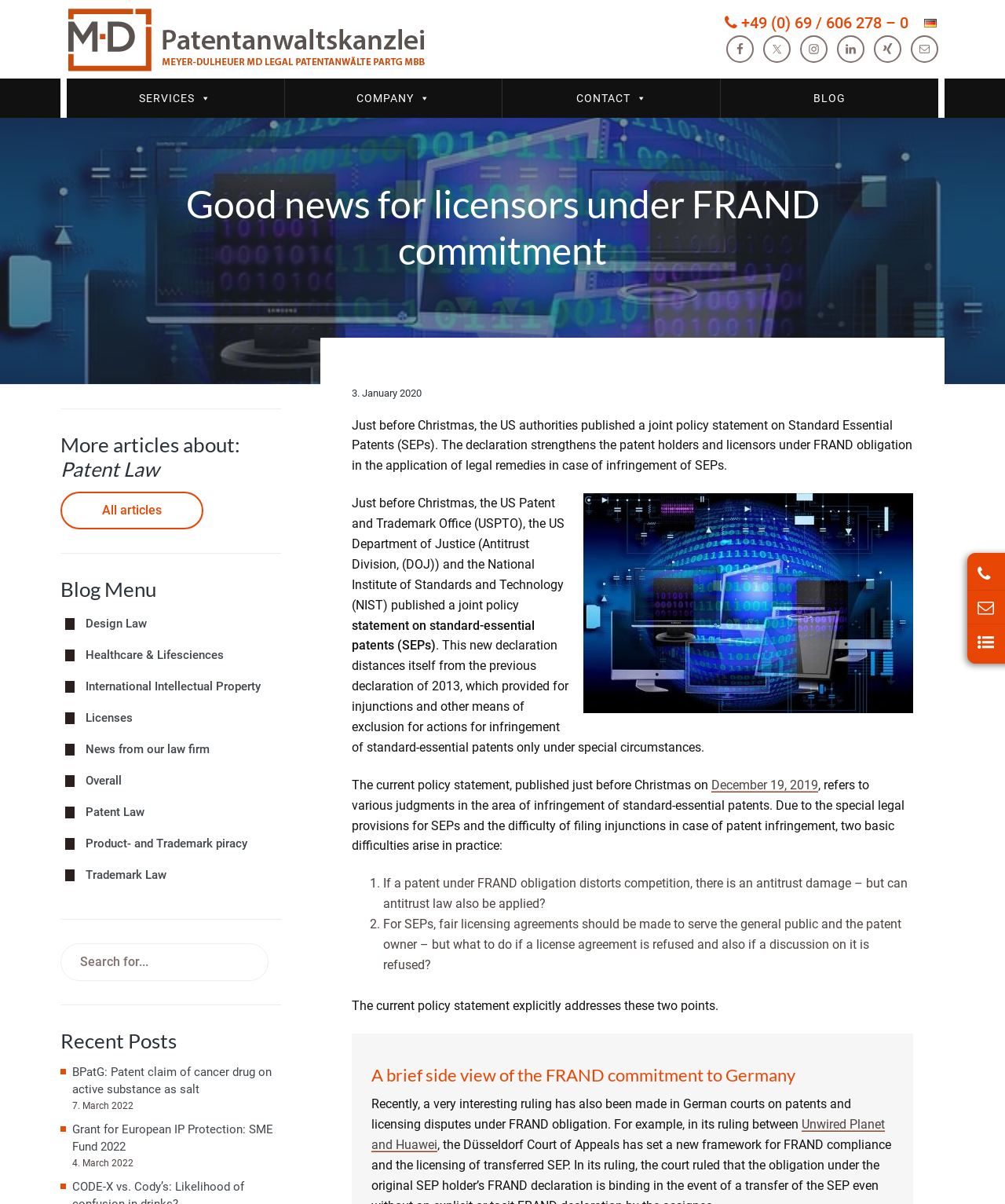Determine the webpage's heading and output its text content.

Good news for licensors under FRAND commitment